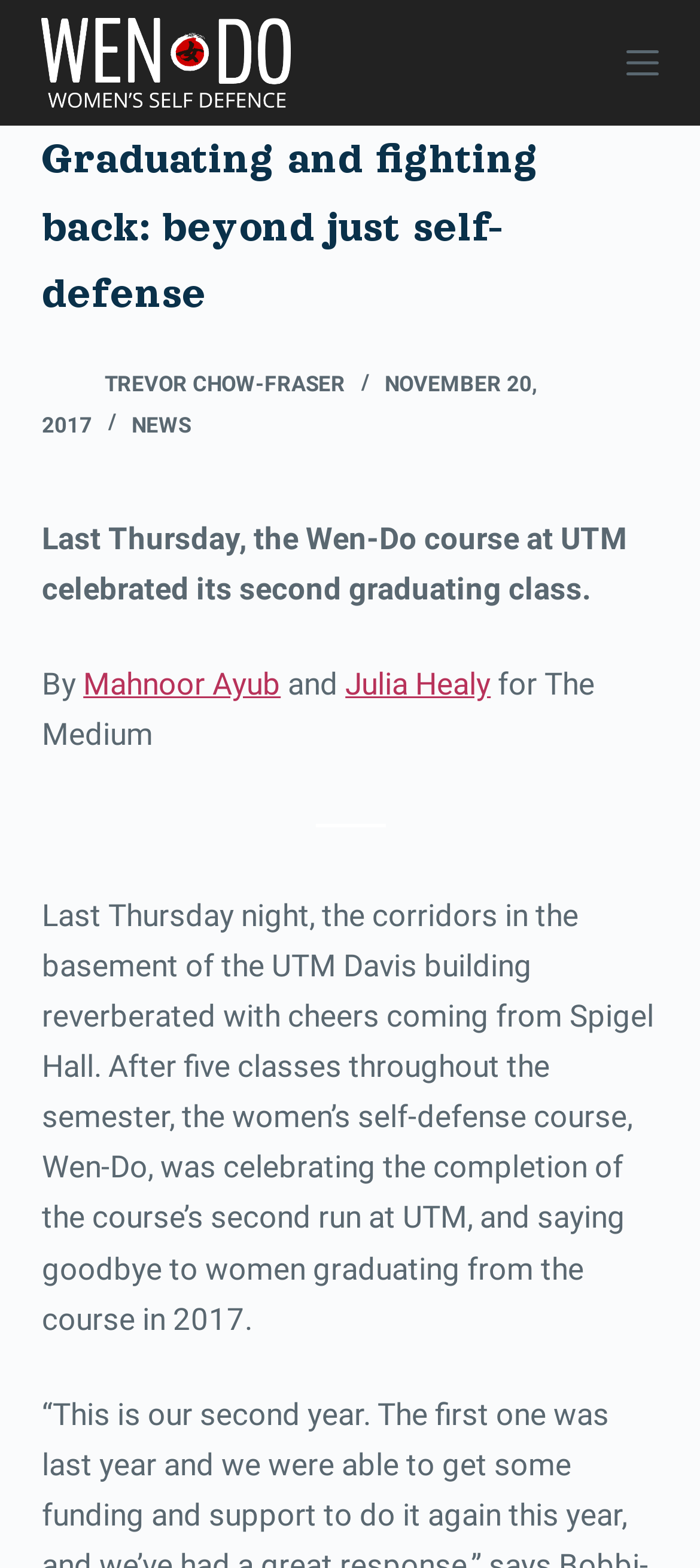Locate the bounding box coordinates of the element I should click to achieve the following instruction: "View the default image".

[0.06, 0.23, 0.124, 0.259]